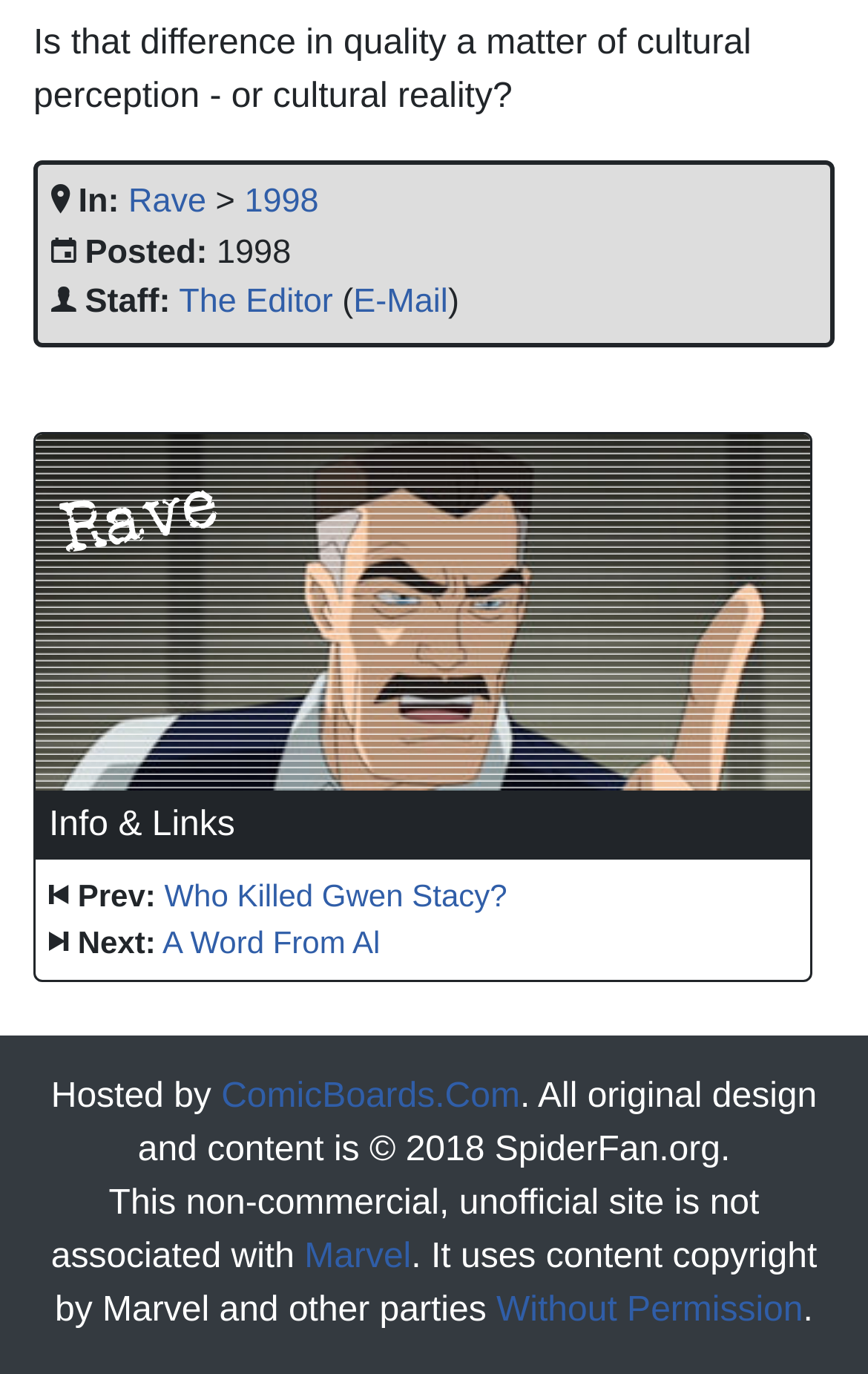Show the bounding box coordinates for the element that needs to be clicked to execute the following instruction: "Contact the author". Provide the coordinates in the form of four float numbers between 0 and 1, i.e., [left, top, right, bottom].

None